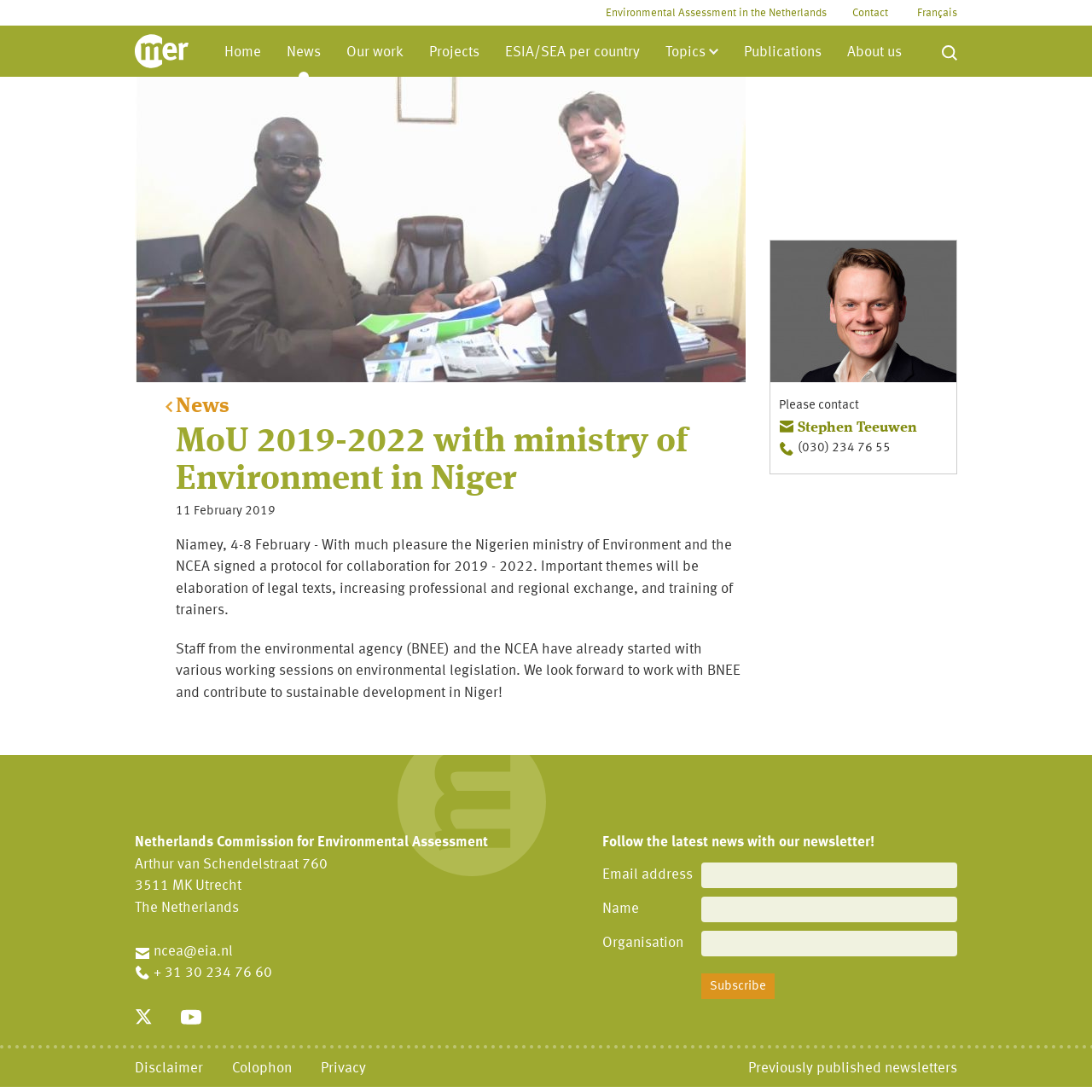Extract the bounding box coordinates of the UI element described by: "name="organisation"". The coordinates should include four float numbers ranging from 0 to 1, e.g., [left, top, right, bottom].

[0.642, 0.852, 0.877, 0.875]